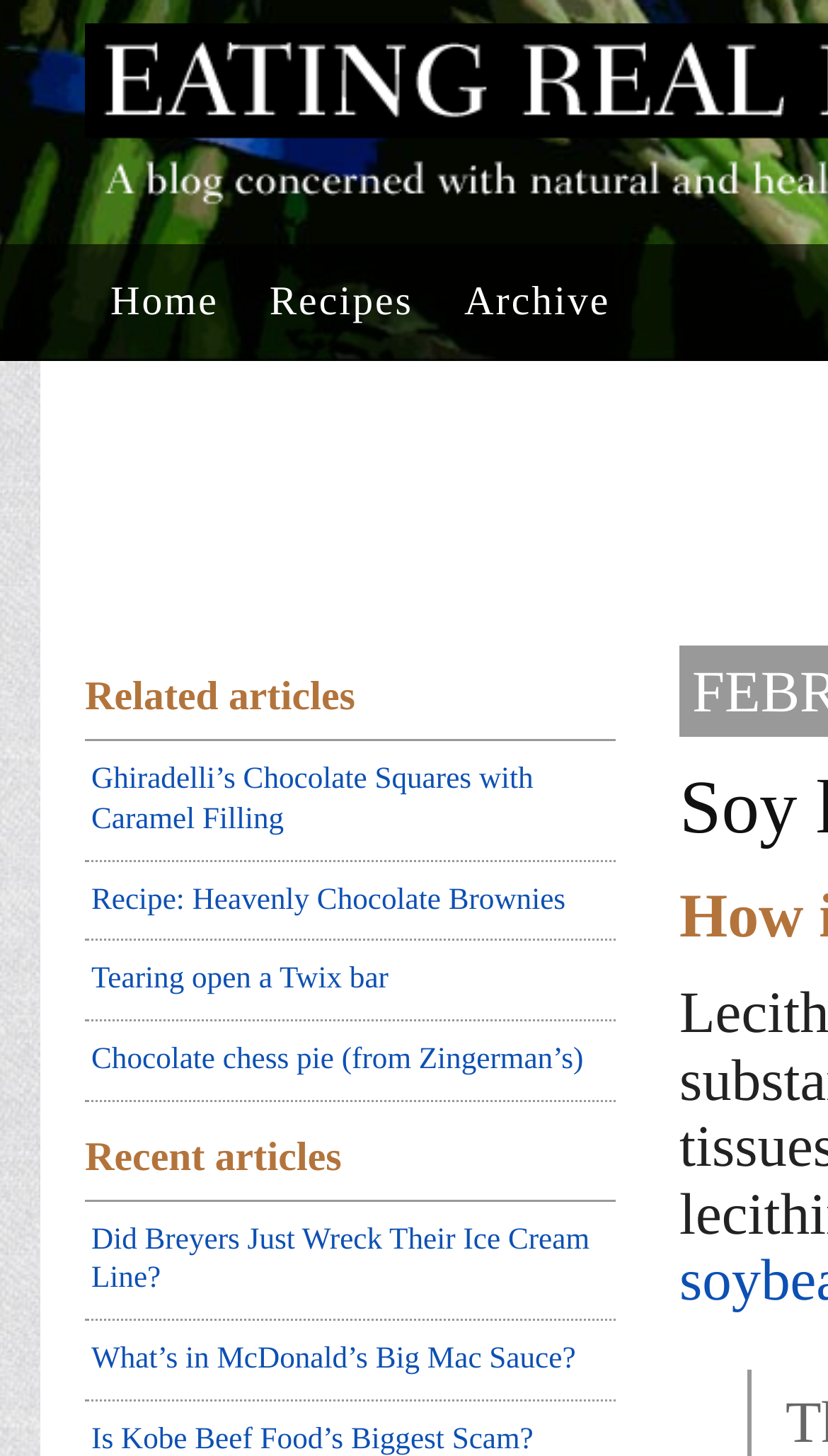Can you identify the bounding box coordinates of the clickable region needed to carry out this instruction: 'read related articles'? The coordinates should be four float numbers within the range of 0 to 1, stated as [left, top, right, bottom].

[0.103, 0.441, 0.744, 0.509]